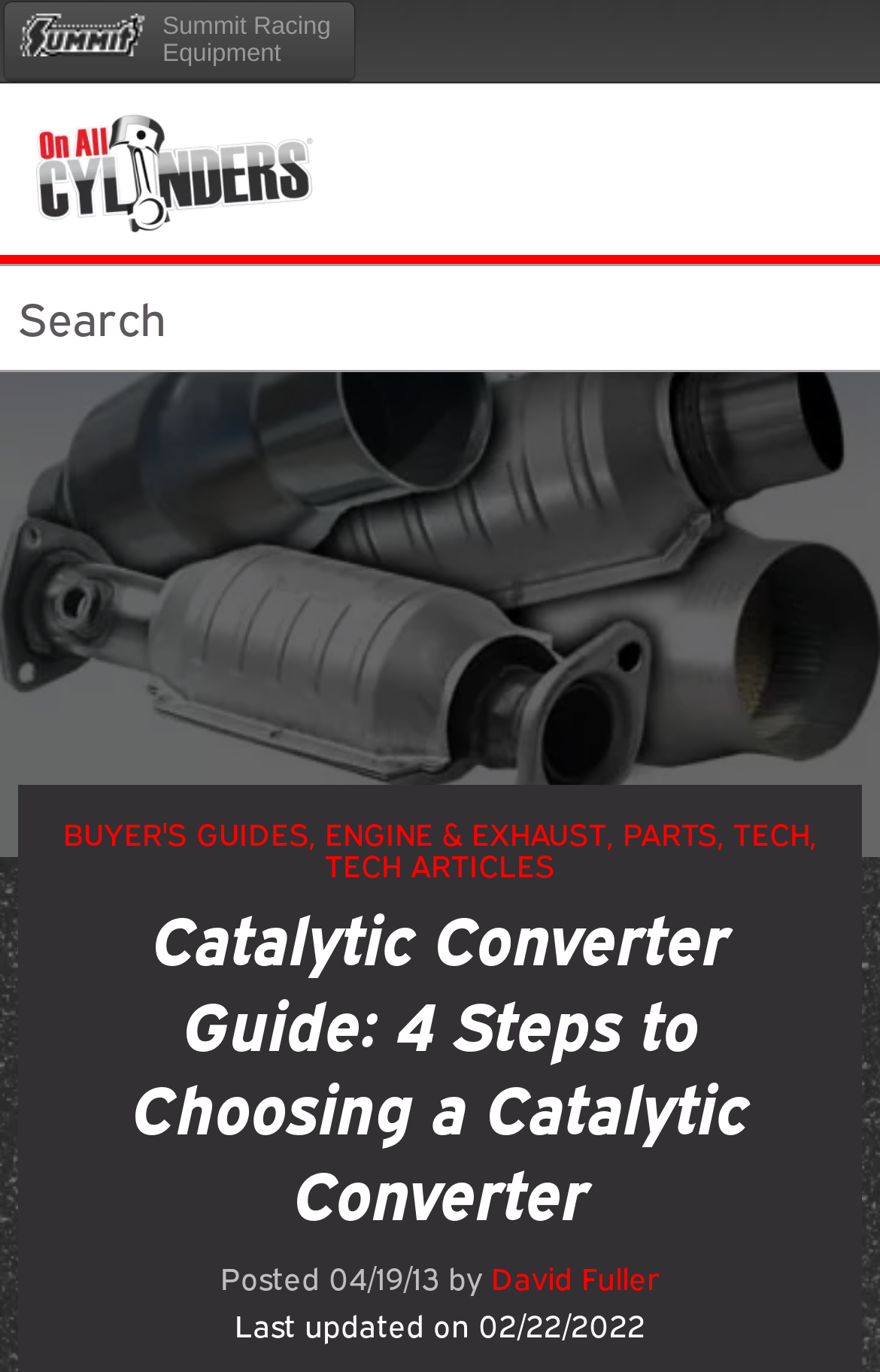Identify the bounding box for the UI element described as: "Tech". Ensure the coordinates are four float numbers between 0 and 1, formatted as [left, top, right, bottom].

[0.833, 0.595, 0.921, 0.621]